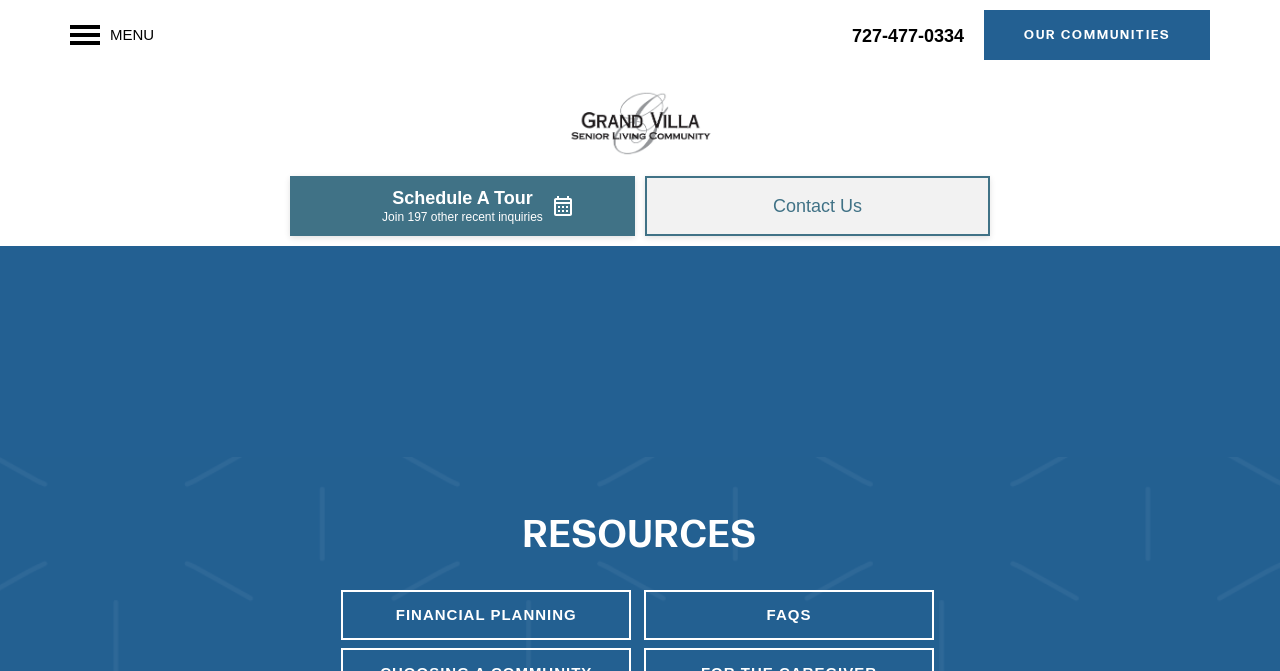Identify the bounding box for the UI element described as: "727-477-0334". The coordinates should be four float numbers between 0 and 1, i.e., [left, top, right, bottom].

[0.666, 0.0, 0.753, 0.104]